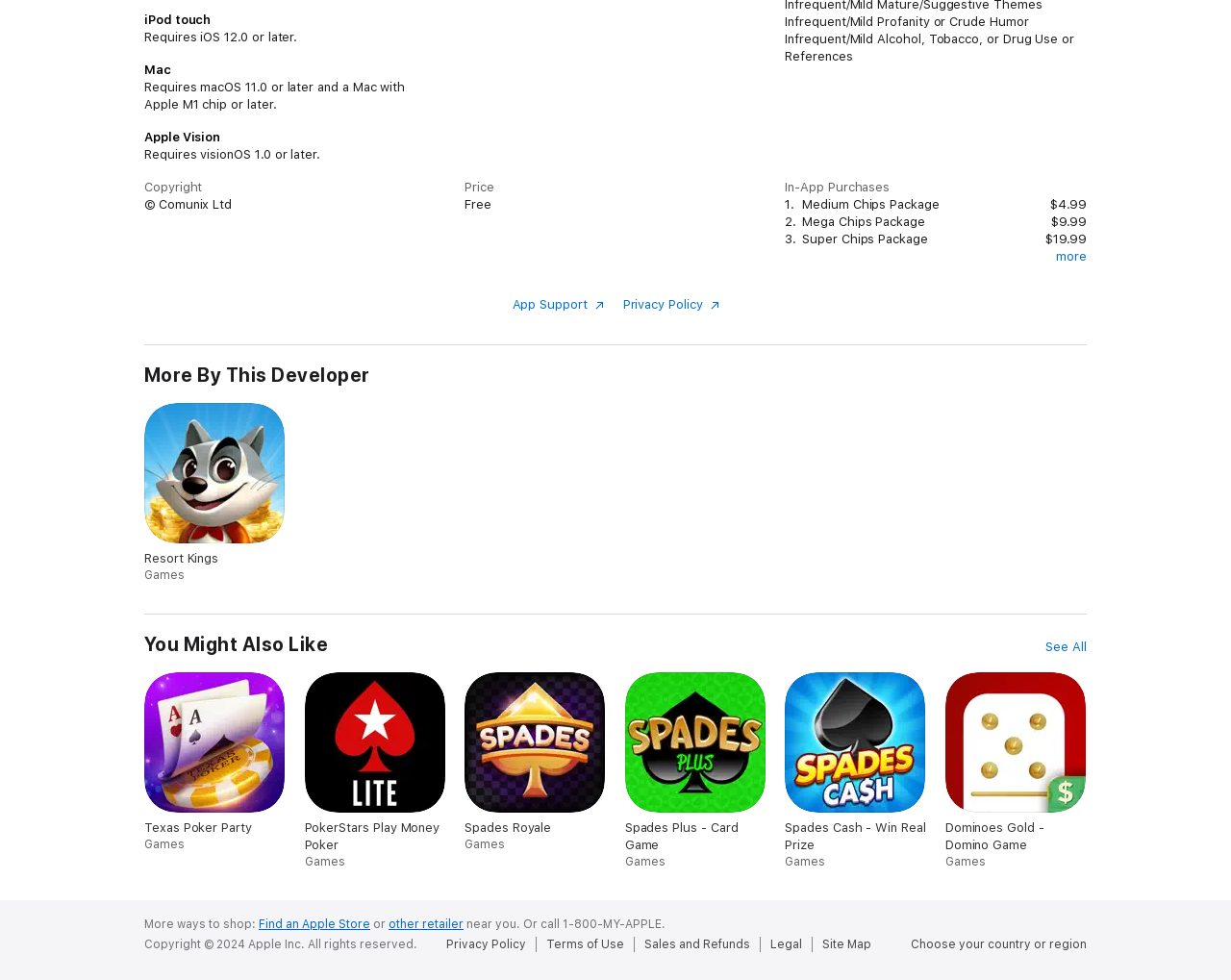Using the format (top-left x, top-left y, bottom-right x, bottom-right y), and given the element description, identify the bounding box coordinates within the screenshot: Choose your country or region

[0.74, 0.956, 0.883, 0.97]